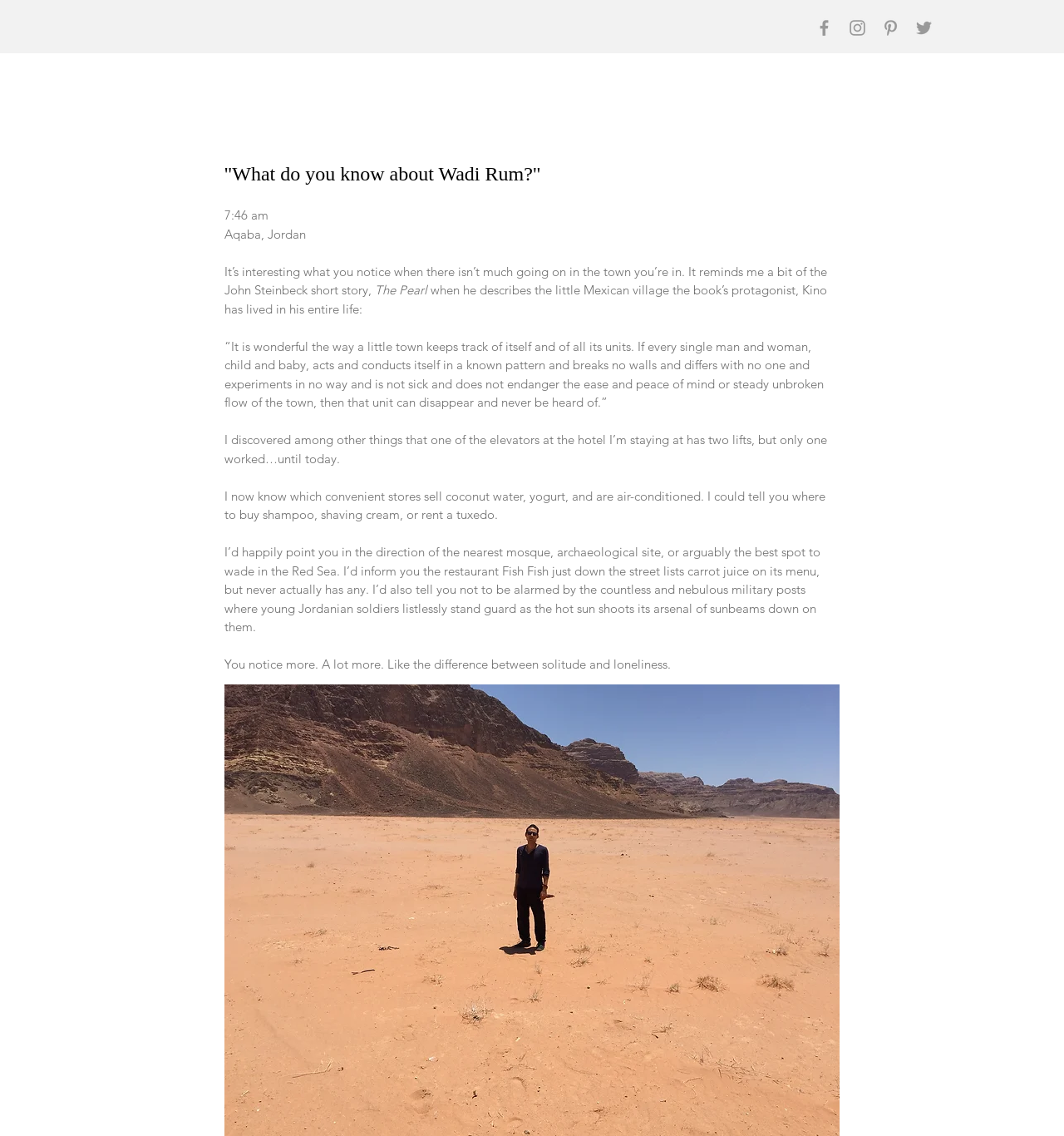Determine the bounding box coordinates of the UI element described below. Use the format (top-left x, top-left y, bottom-right x, bottom-right y) with floating point numbers between 0 and 1: aria-label="Grey Twitter Icon"

[0.859, 0.015, 0.878, 0.034]